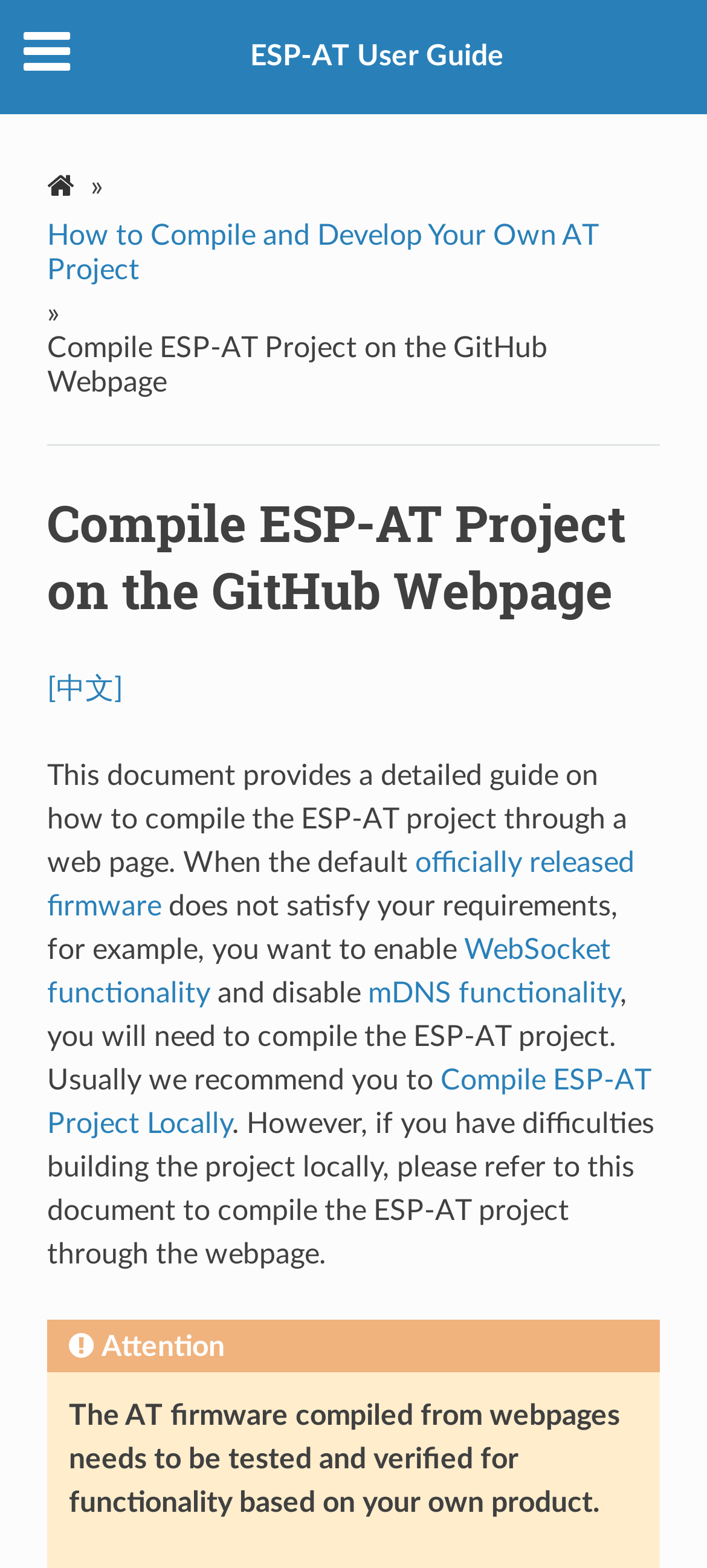Respond to the following query with just one word or a short phrase: 
What is the recommended approach for compiling ESP-AT project?

Compile locally